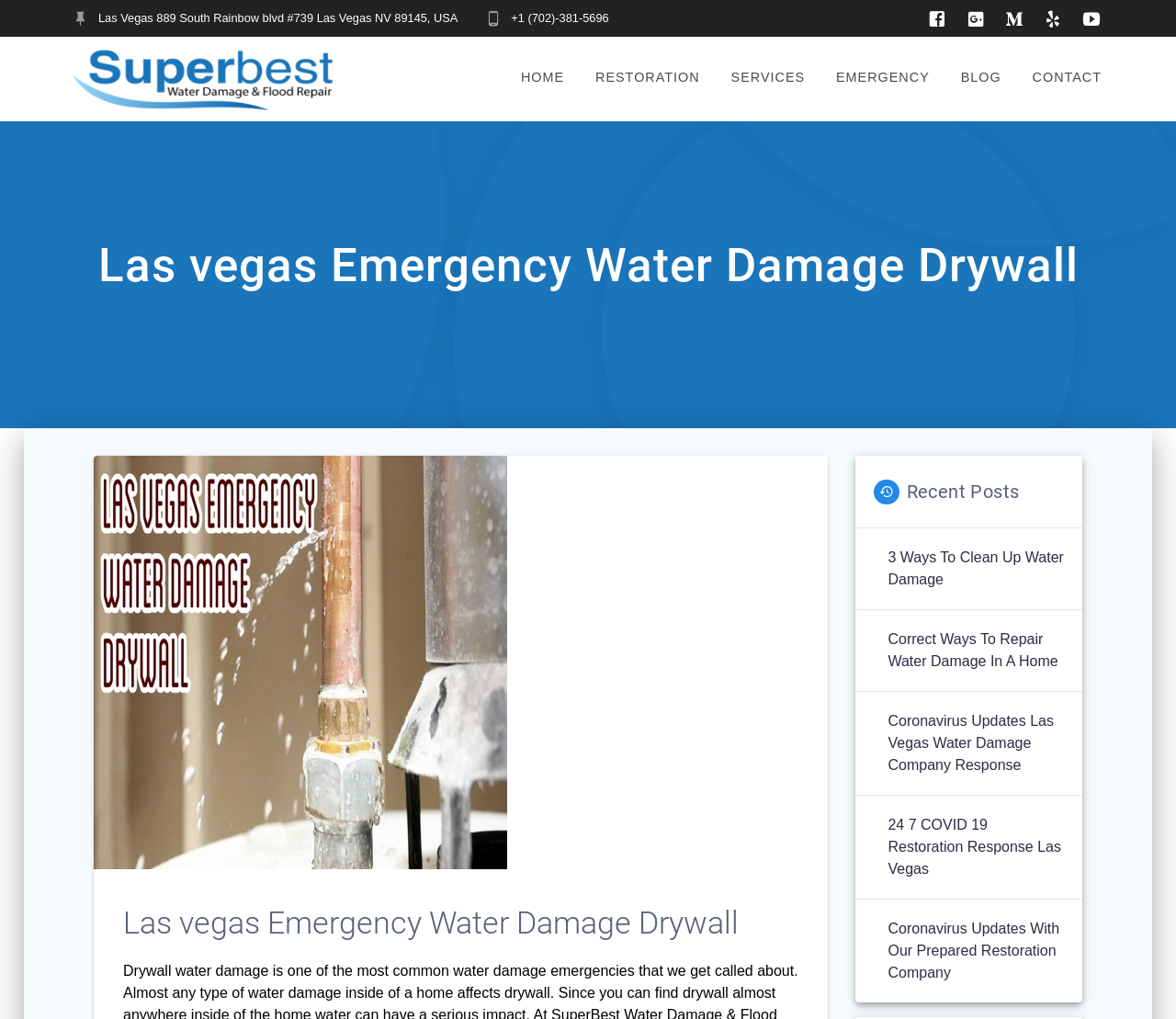What is the address of the company?
Answer the question with detailed information derived from the image.

The company's address can be found at the top of the webpage, next to the phone number and logo.